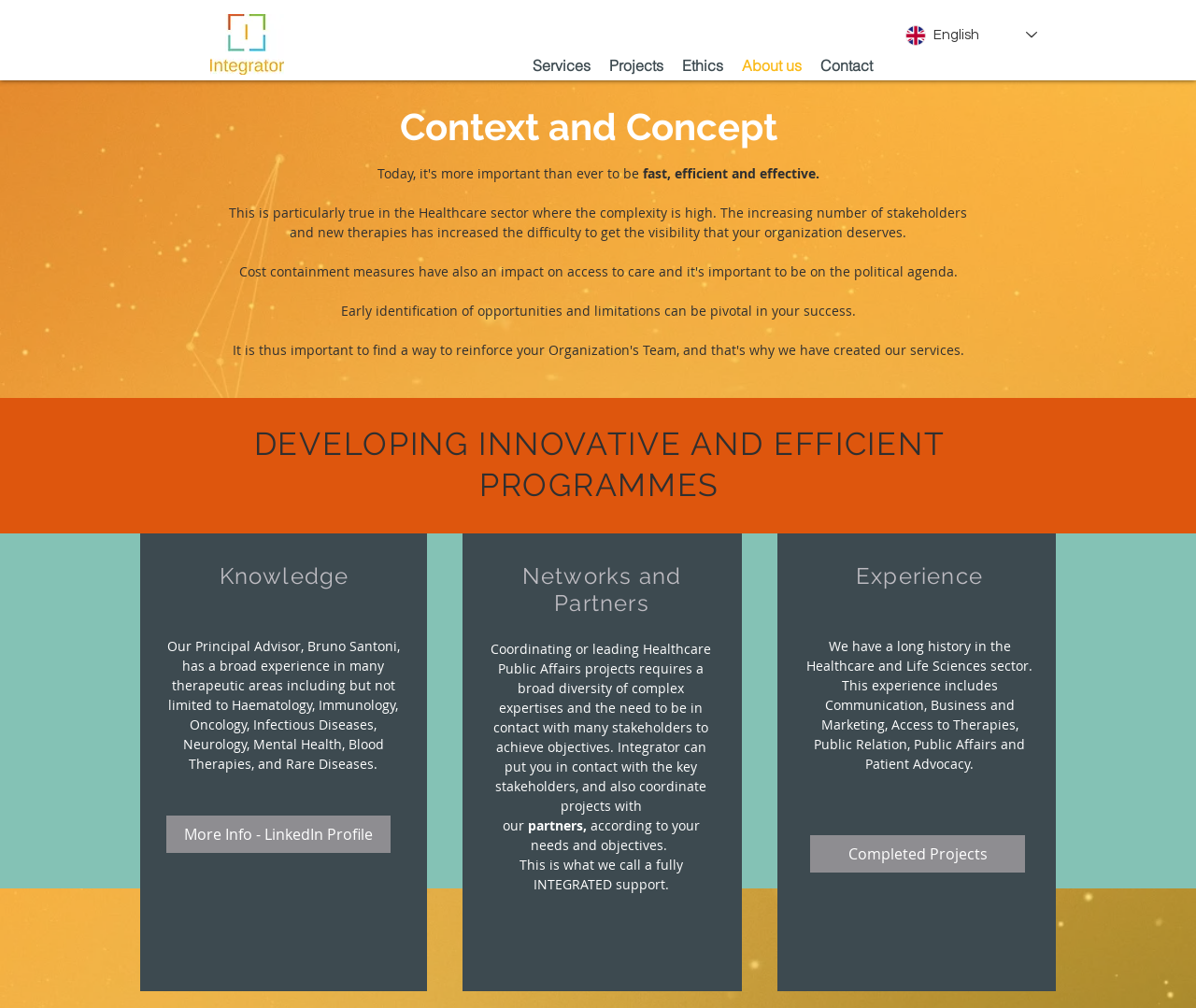Give a one-word or one-phrase response to the question:
What is the company's approach to support?

Fully INTEGRATED support